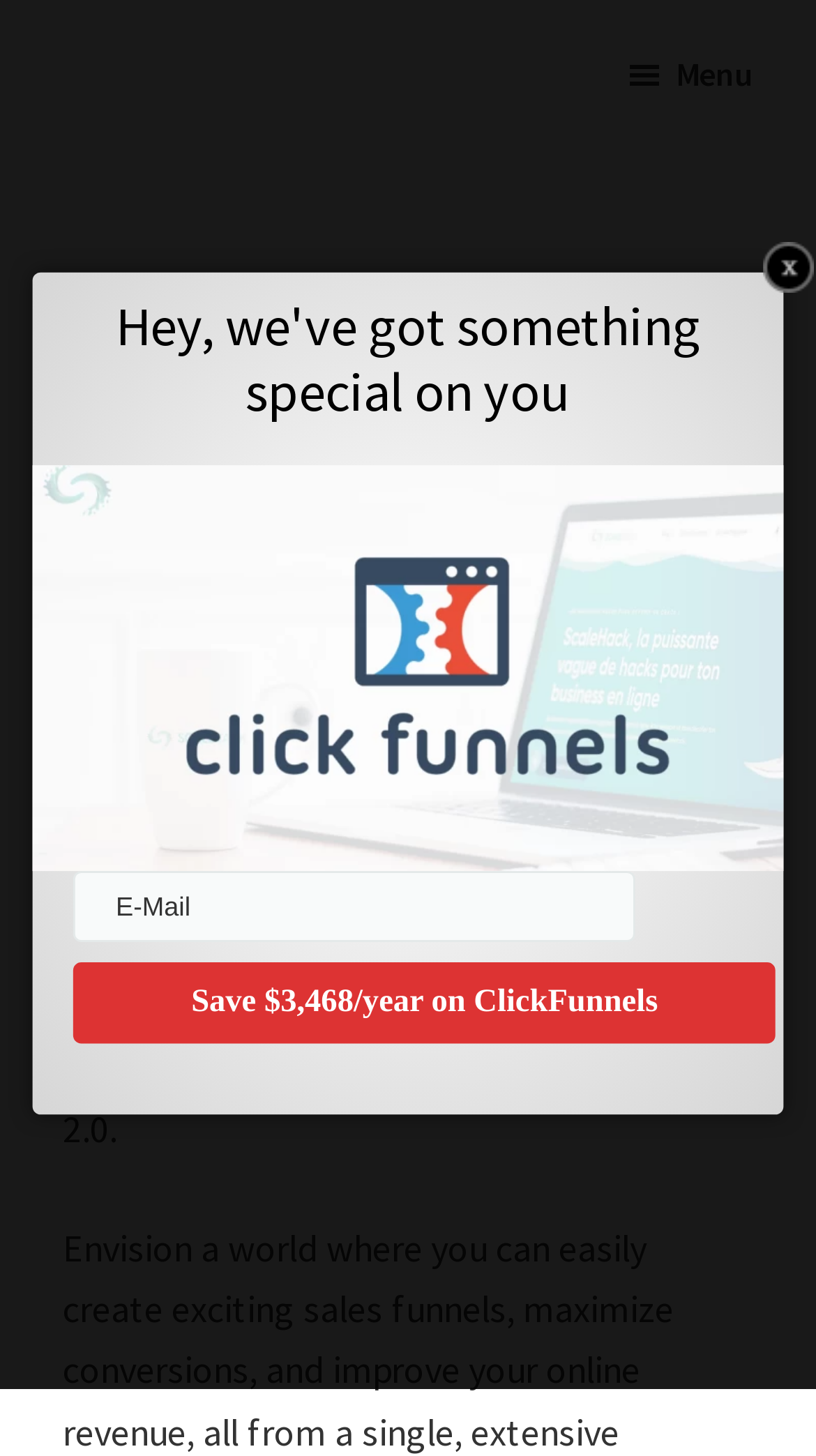Identify the bounding box of the UI component described as: "name="submit" value="Save $3,468/year on ClickFunnels"".

[0.09, 0.661, 0.951, 0.717]